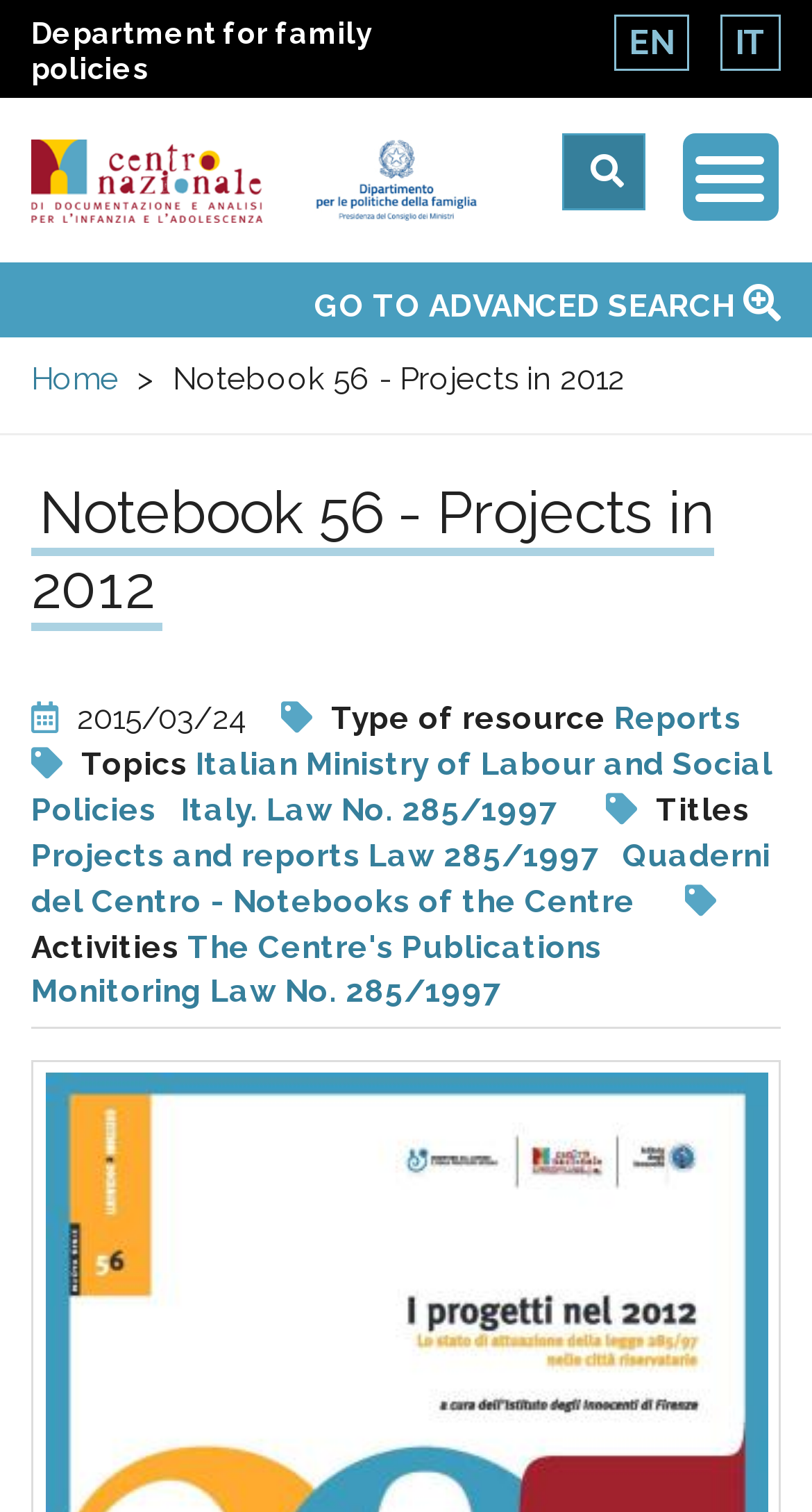What is the topic of the link 'Italy. Law No. 285/1997'?
Look at the screenshot and respond with one word or a short phrase.

Italian Ministry of Labour and Social Policies